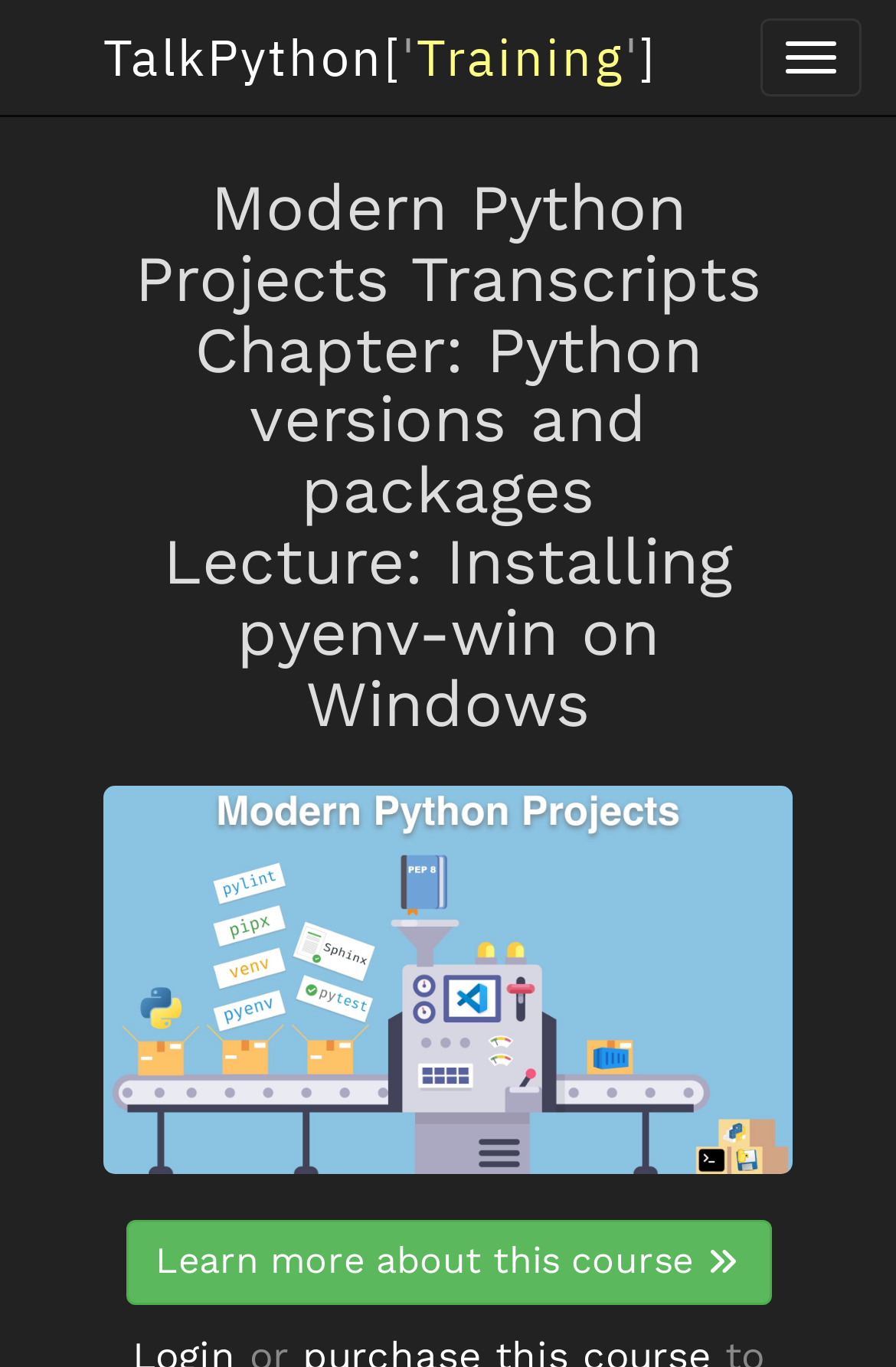Give a detailed account of the webpage's layout and content.

The webpage appears to be a course page for "Modern Python Projects" from Talk Python Training. At the top right corner, there is a "Toggle navigation" button. Below it, there are two links, one being the logo of Talk Python and the other being the title "TalkPython [Training]". 

The main content of the page is a heading that reads "Modern Python Projects Transcripts Chapter: Python versions and packages Lecture: Installing pyenv-win on Windows", which takes up a significant portion of the page. 

On the right side of the page, there is a section that contains an image and a link that says "Learn more about this course", which is positioned below the image. The image is relatively large, taking up most of the vertical space of this section.